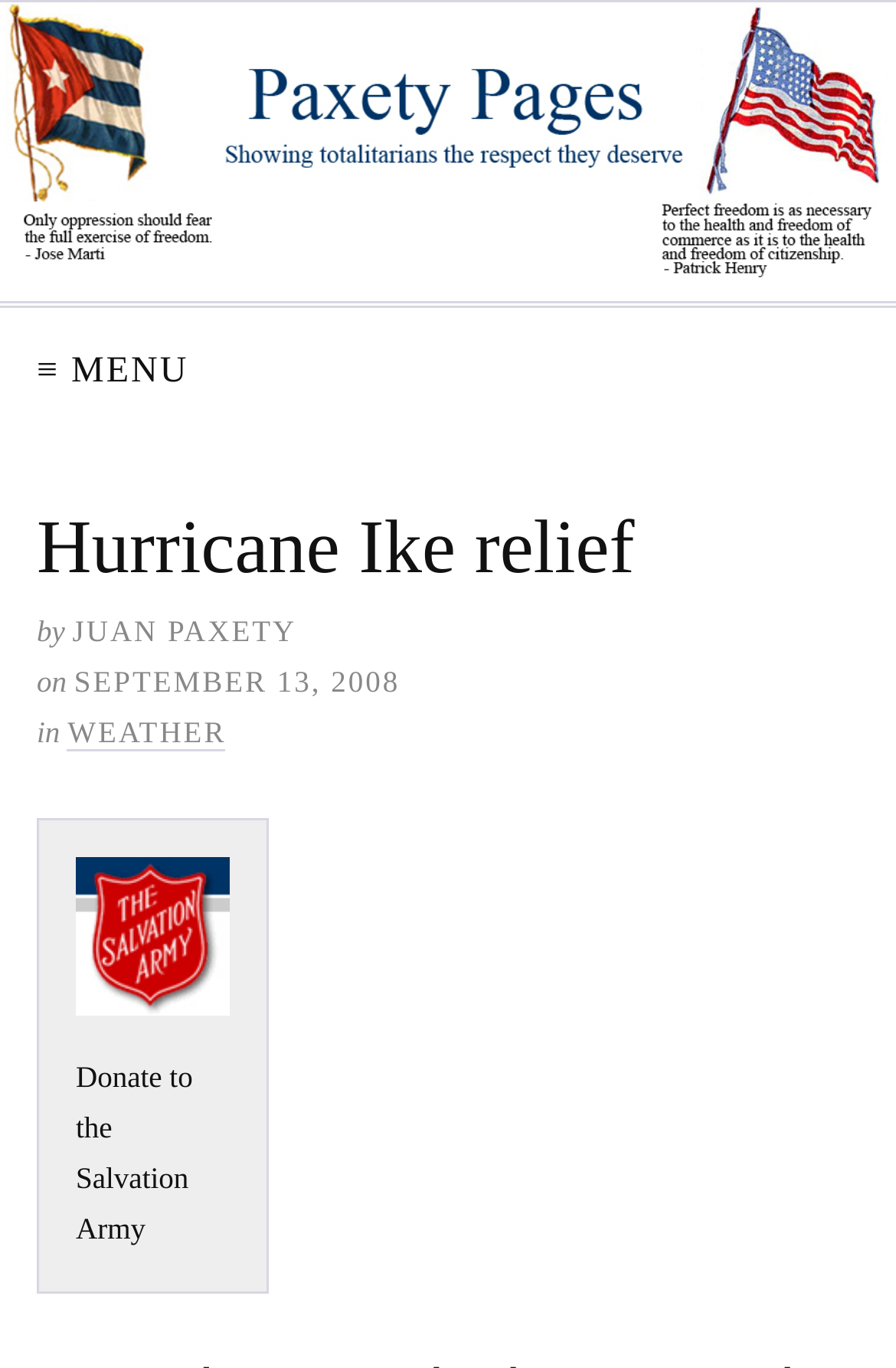What is the date of the article?
Answer the question with detailed information derived from the image.

I found the date 'SEPTEMBER 13, 2008' mentioned in the webpage, which is likely to be the date when the article was published. This date is mentioned next to the 'on' keyword, which is a common pattern used to indicate the date of an article.